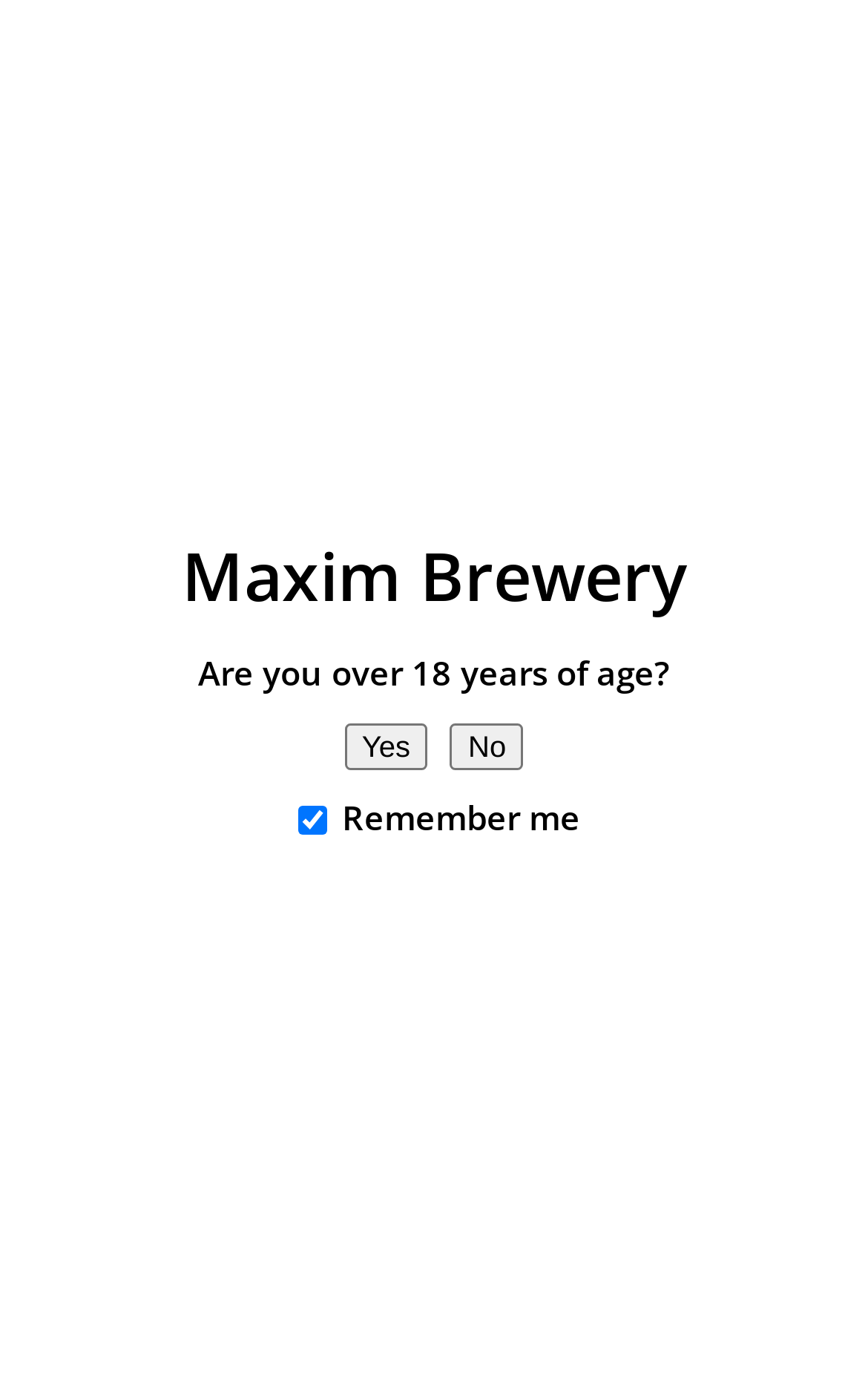Refer to the element description aria-label="Toggle mobile menu" and identify the corresponding bounding box in the screenshot. Format the coordinates as (top-left x, top-left y, bottom-right x, bottom-right y) with values in the range of 0 to 1.

[0.869, 0.032, 0.923, 0.066]